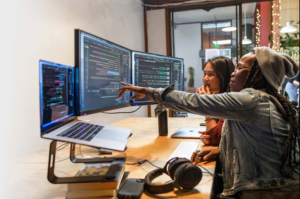Based on the image, please respond to the question with as much detail as possible:
What is the person leaning forward touching?

According to the caption, the second individual is leaning forward with a hand on their chin, indicating a thoughtful and engaged posture.